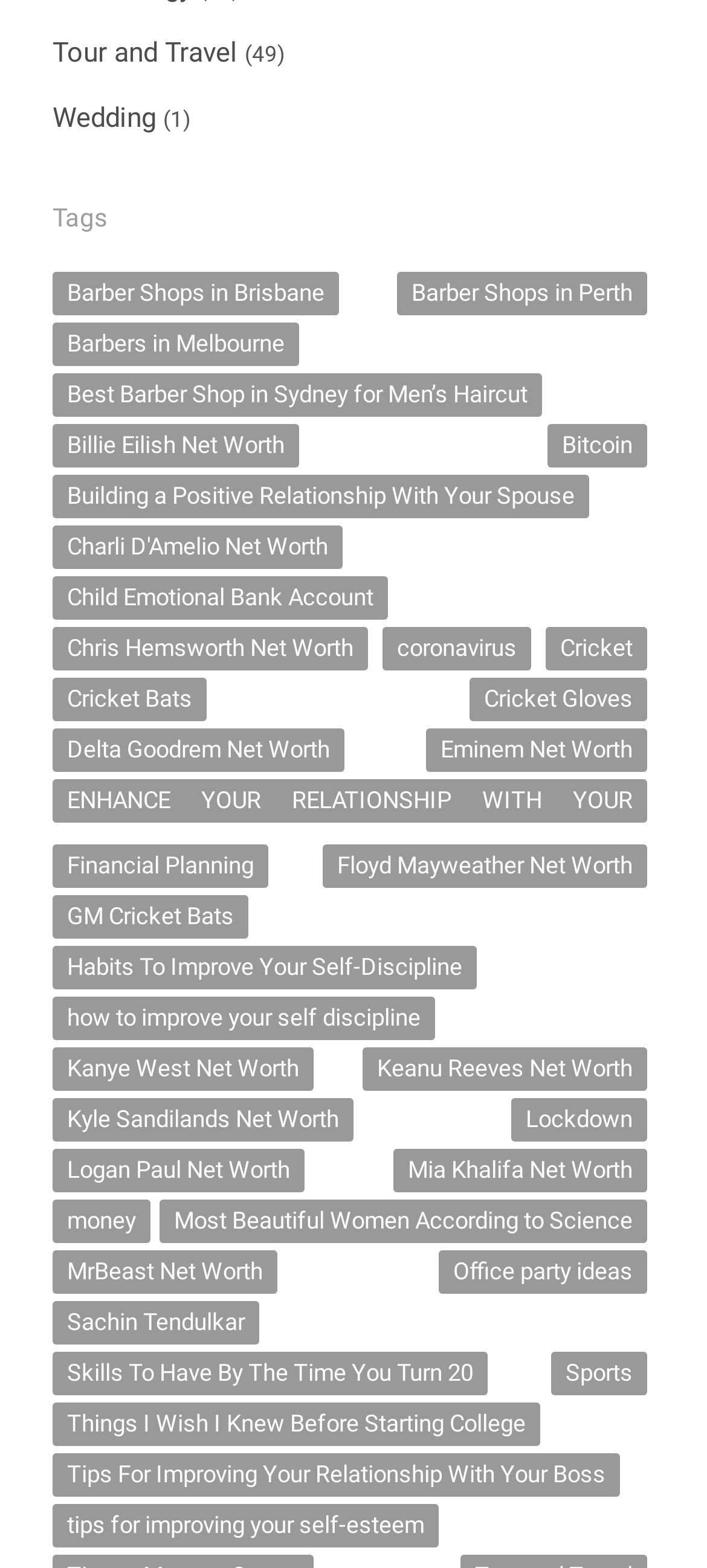Identify the bounding box coordinates of the region I need to click to complete this instruction: "Explore 'Financial Planning'".

[0.074, 0.538, 0.379, 0.566]